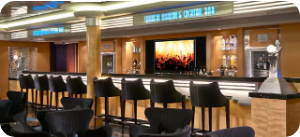Please provide a brief answer to the question using only one word or phrase: 
What is the color of the bar stools?

Black